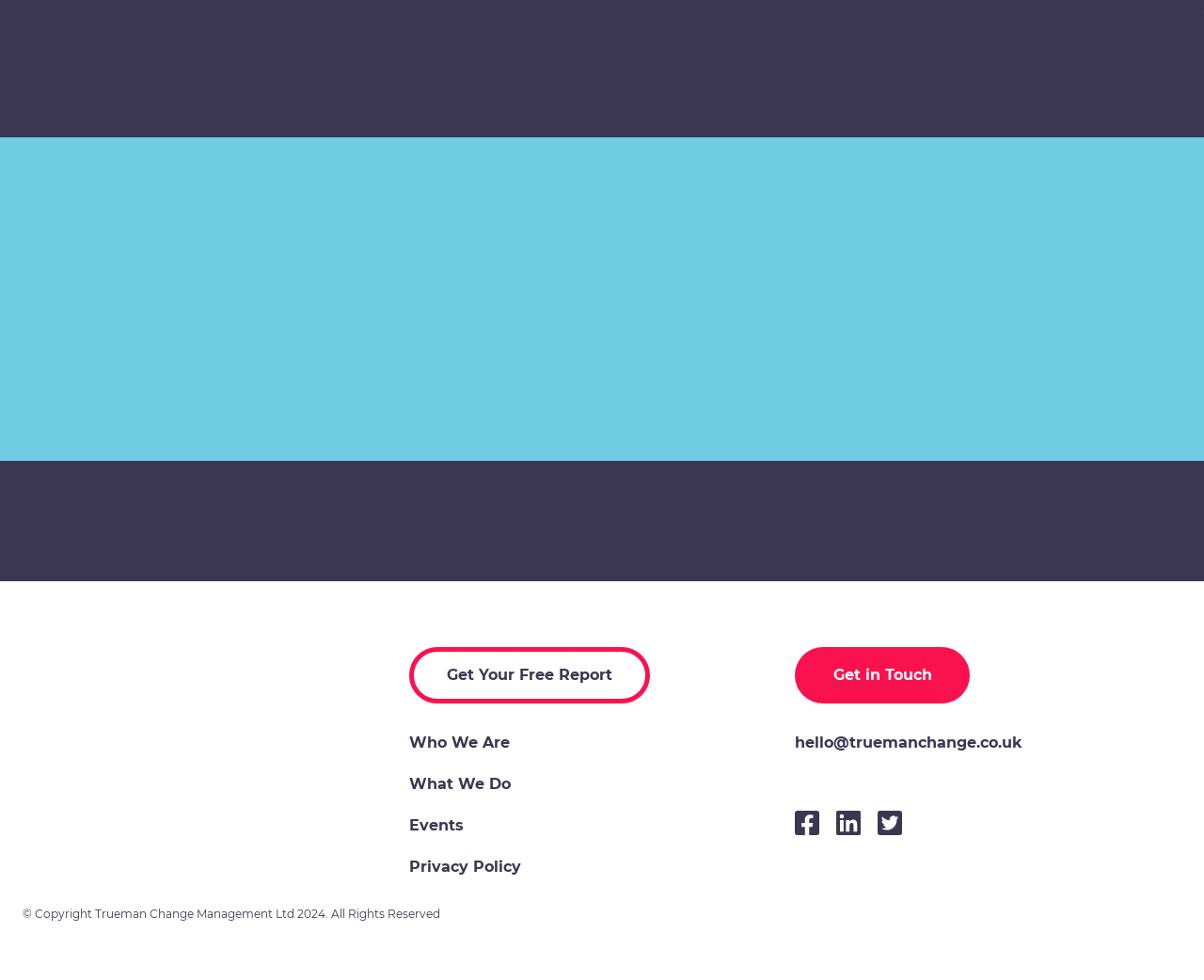Please specify the bounding box coordinates for the clickable region that will help you carry out the instruction: "Click on the Facebook icon".

[0.66, 0.827, 0.681, 0.852]